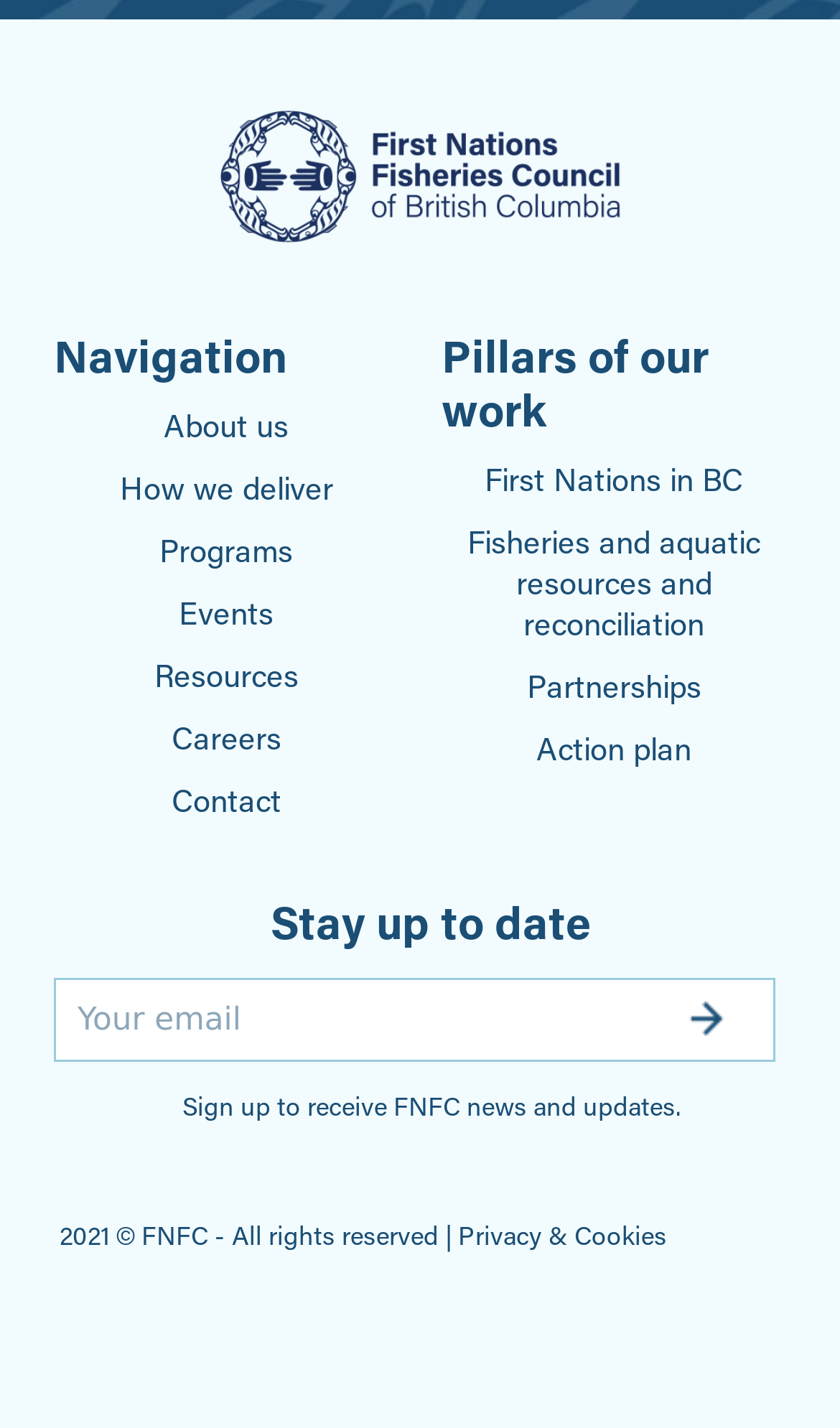Please provide a one-word or phrase answer to the question: 
What is the copyright year?

2021